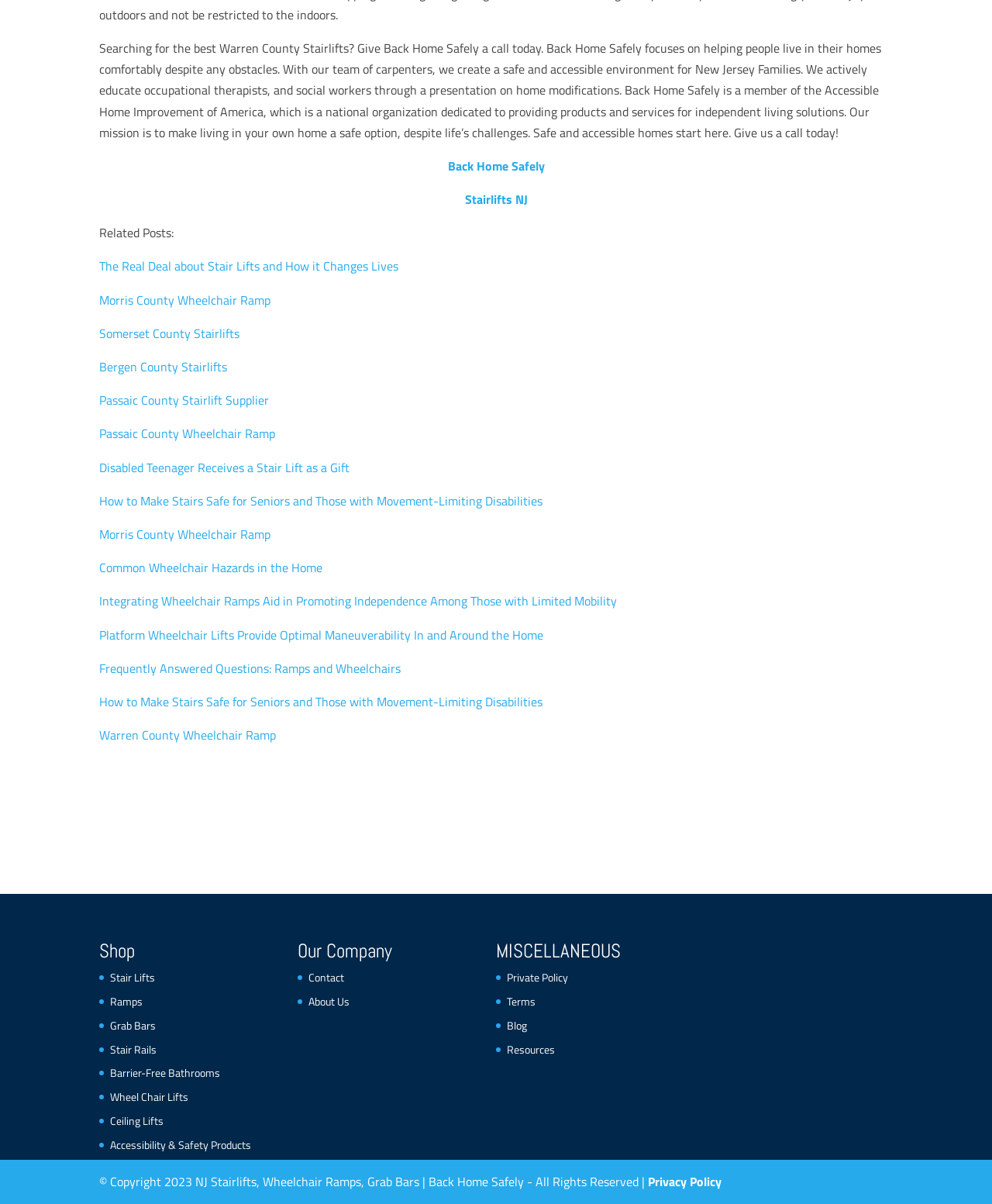What is the company's mission?
Using the image as a reference, give a one-word or short phrase answer.

Make living in your own home a safe option